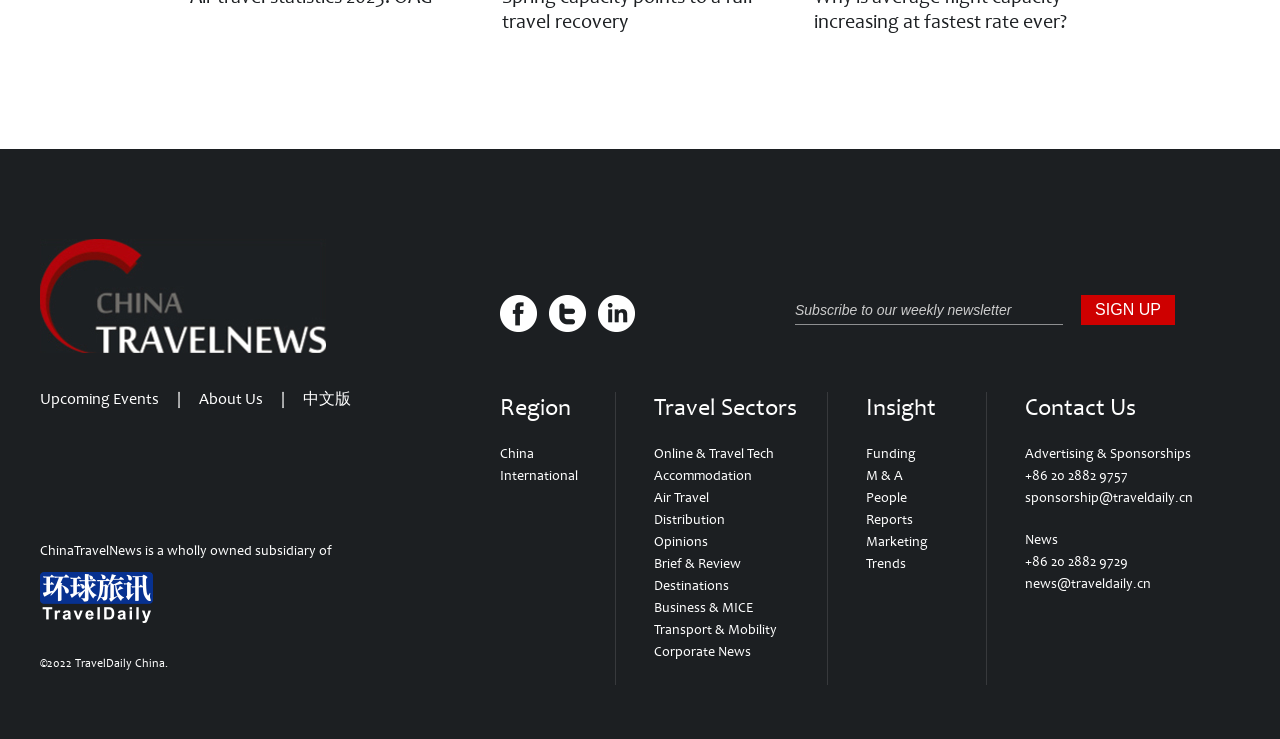How many travel sectors are listed?
Please look at the screenshot and answer using one word or phrase.

9